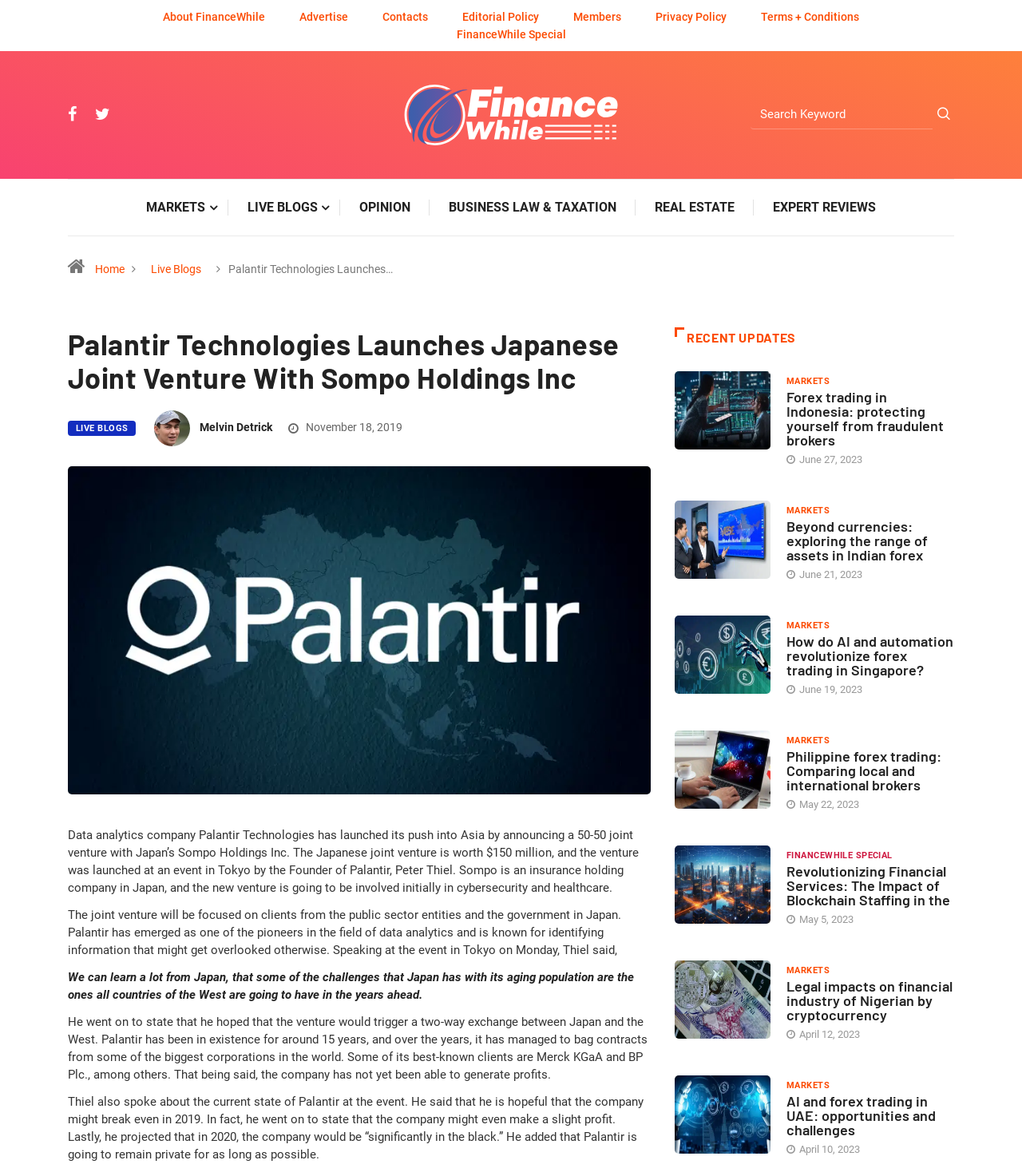What is the topic of the article with the heading 'Forex trading in Indonesia: protecting yourself from fraudulent brokers'?
Please provide a comprehensive and detailed answer to the question.

The answer can be found in the 'RECENT UPDATES' section, where there is a heading 'Forex trading in Indonesia: protecting yourself from fraudulent brokers'.